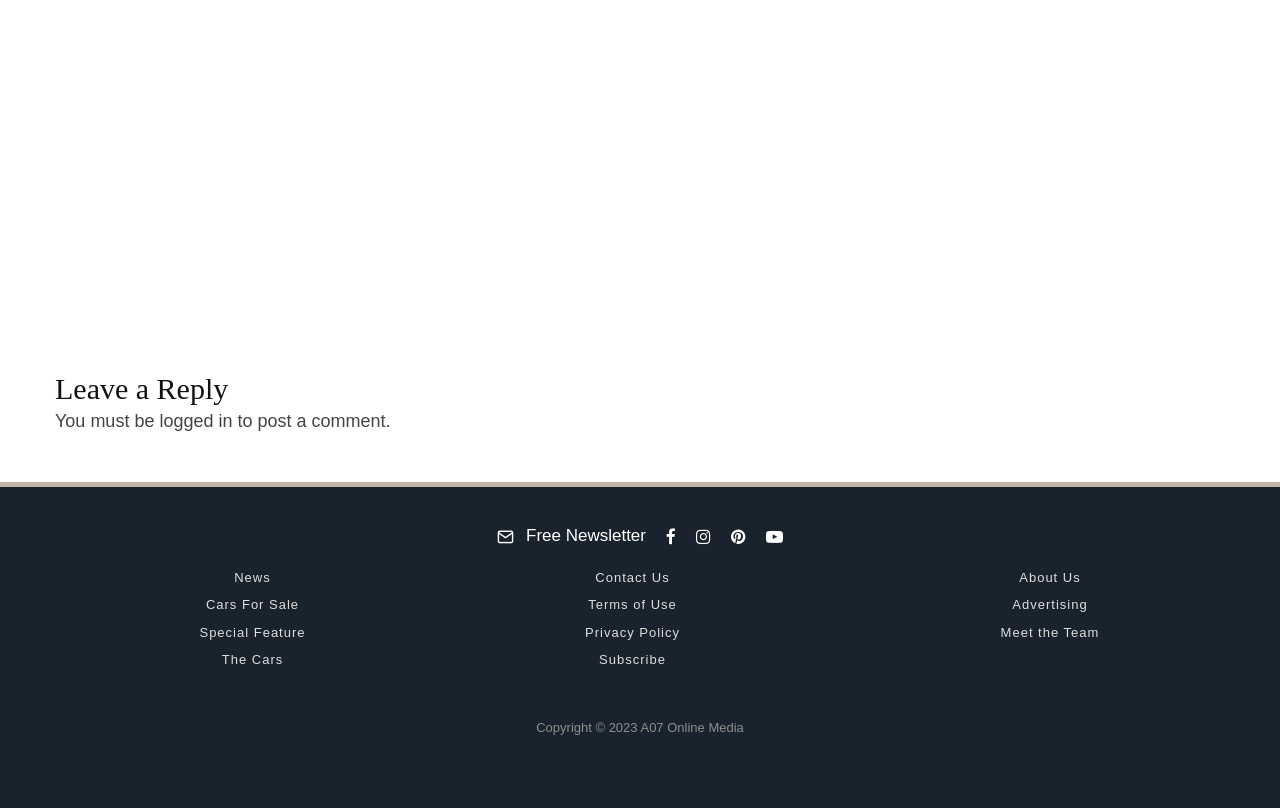Find the bounding box coordinates of the element to click in order to complete this instruction: "Visit the Facebook page". The bounding box coordinates must be four float numbers between 0 and 1, denoted as [left, top, right, bottom].

[0.512, 0.653, 0.536, 0.674]